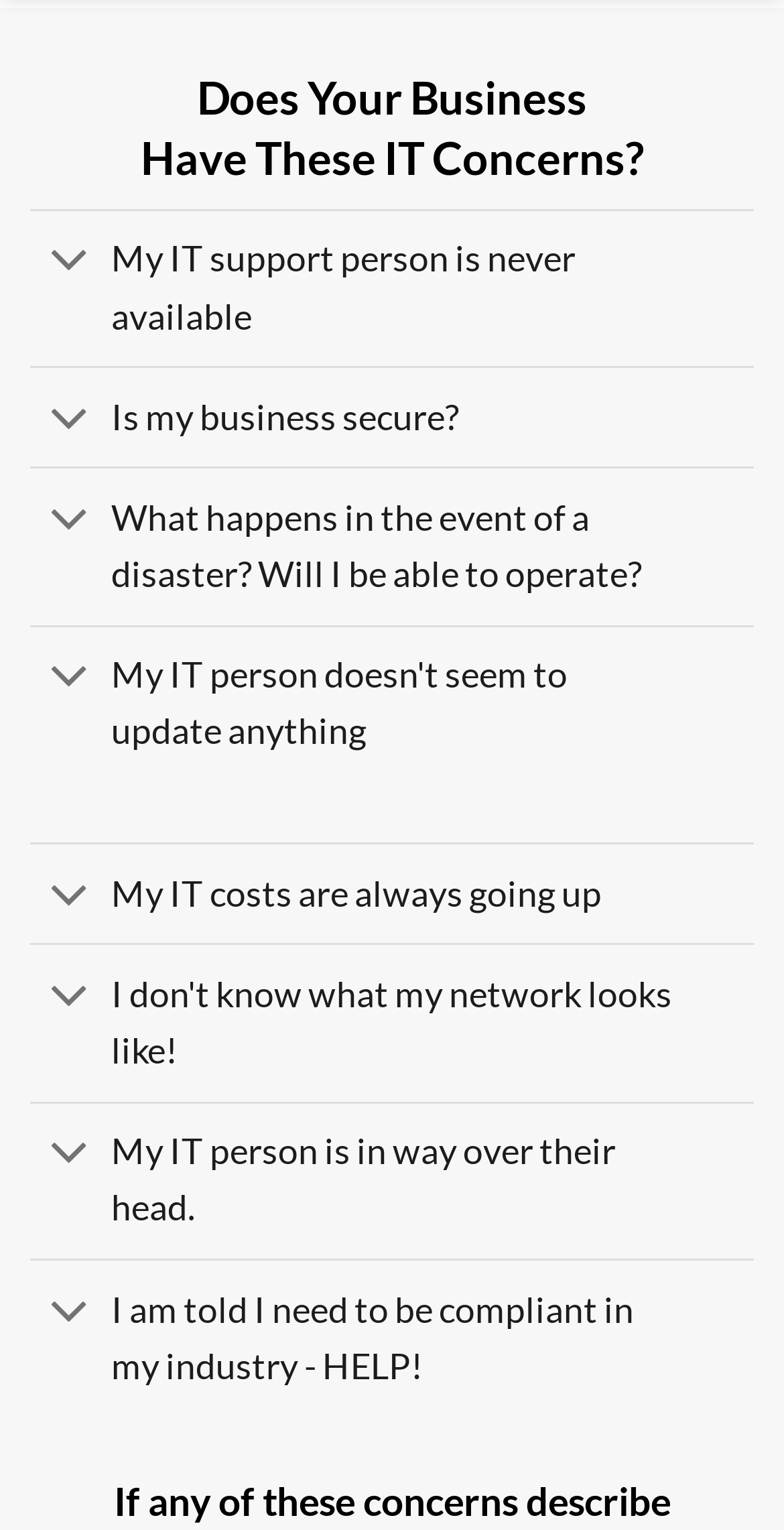Are the IT concerns categorized?
Please give a well-detailed answer to the question.

The IT concerns are listed in a linear fashion, without any categorization. They are presented as a list of individual concerns, each with its own toggle button and accordion.